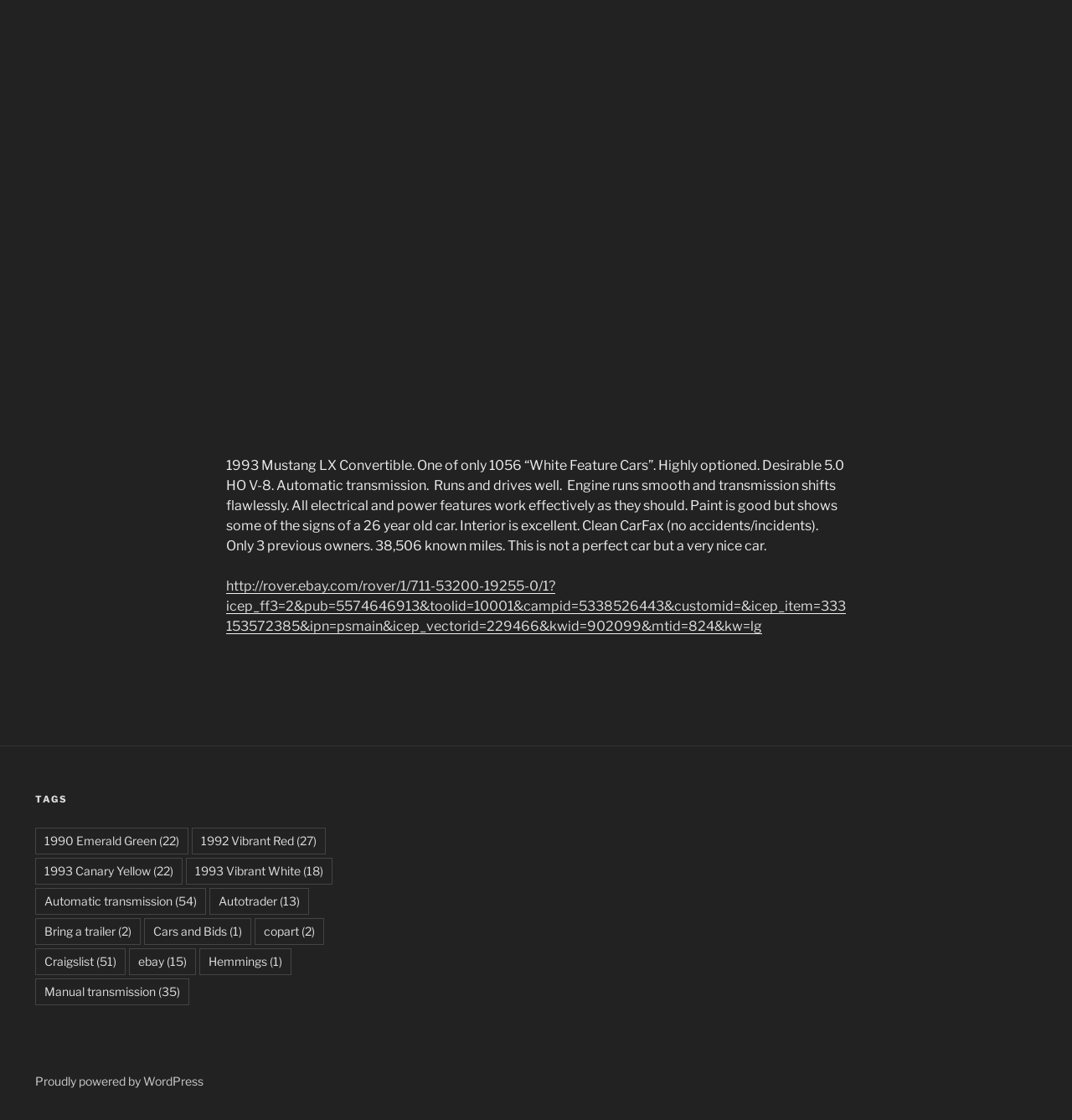Identify the bounding box for the described UI element. Provide the coordinates in (top-left x, top-left y, bottom-right x, bottom-right y) format with values ranging from 0 to 1: Lifestyle

None